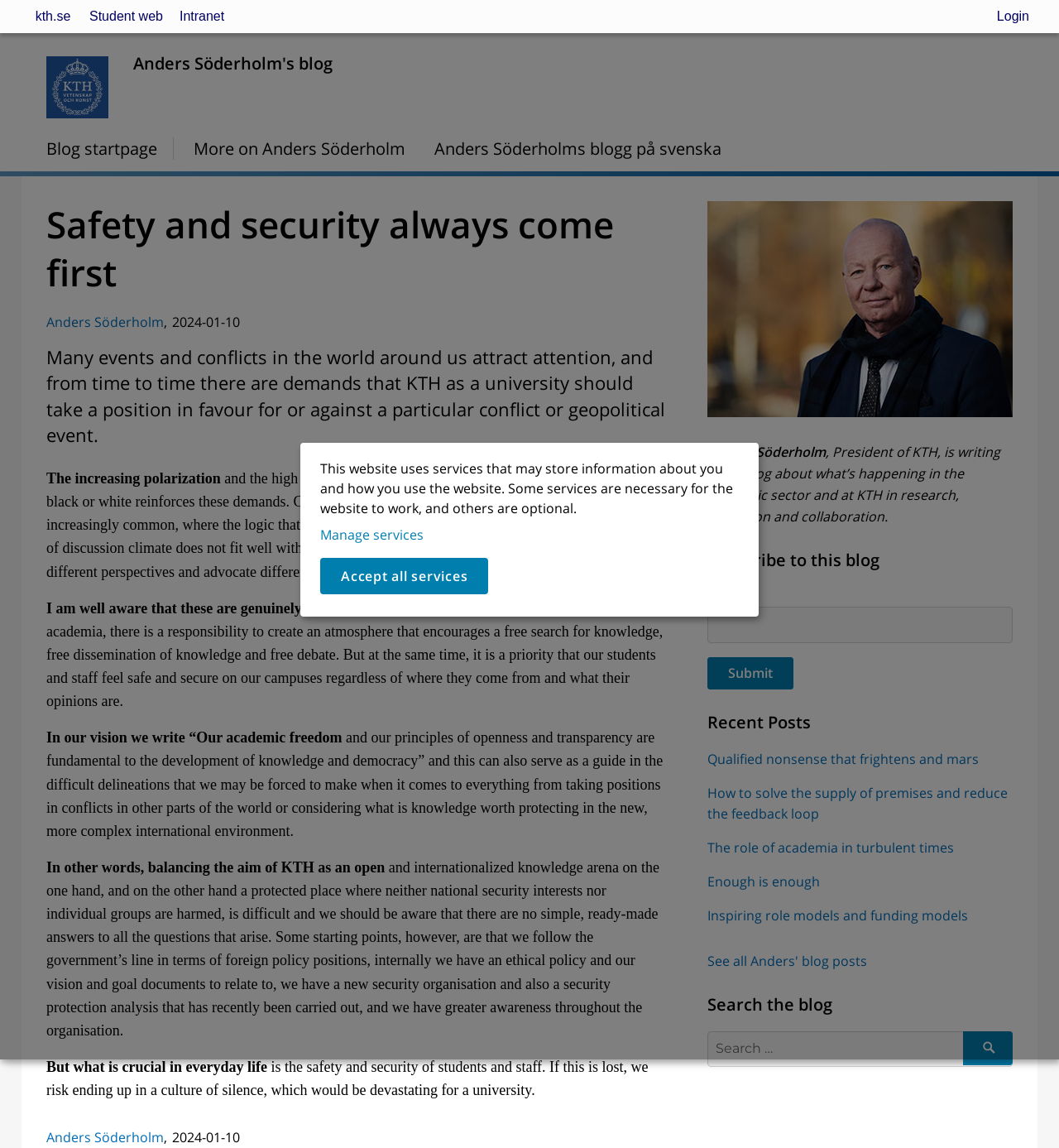Please analyze the image and give a detailed answer to the question:
Who is the author of this blog?

I determined the answer by looking at the blog post's title and the text 'Anders Söderholm, President of KTH, is writing in his blog about what’s happening in the academic sector and at KTH in research, education and collaboration.' which indicates that Anders Söderholm is the author of this blog.